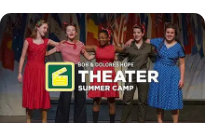Answer the question using only one word or a concise phrase: How many performers are on stage?

five